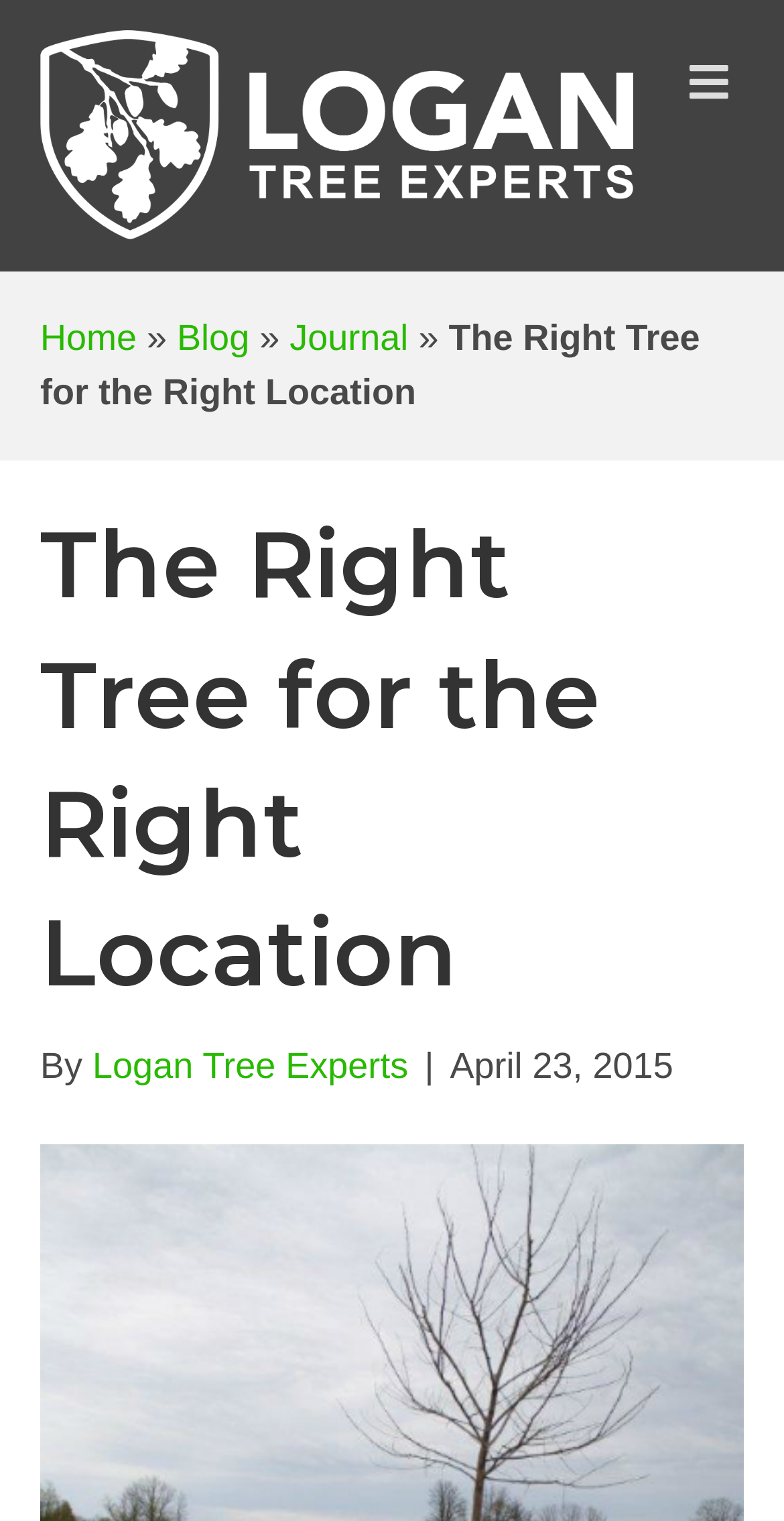Describe in detail what you see on the webpage.

The webpage is about choosing the right tree for the right location, with a focus on the importance of considering different species' needs and suitability for various locations. 

At the top left of the page, there is a logo of "Logan Tree Experts" accompanied by a link to the company's website. To the right of the logo, there is a "MENU" button. 

Below the logo, there is a navigation menu with links to "Home", "Blog", and "Journal", separated by a "»" symbol. 

The main content of the page is headed by a title "The Right Tree for the Right Location" which spans almost the entire width of the page. Below the title, there is a subheading that includes the author "Logan Tree Experts" and the date "April 23, 2015".